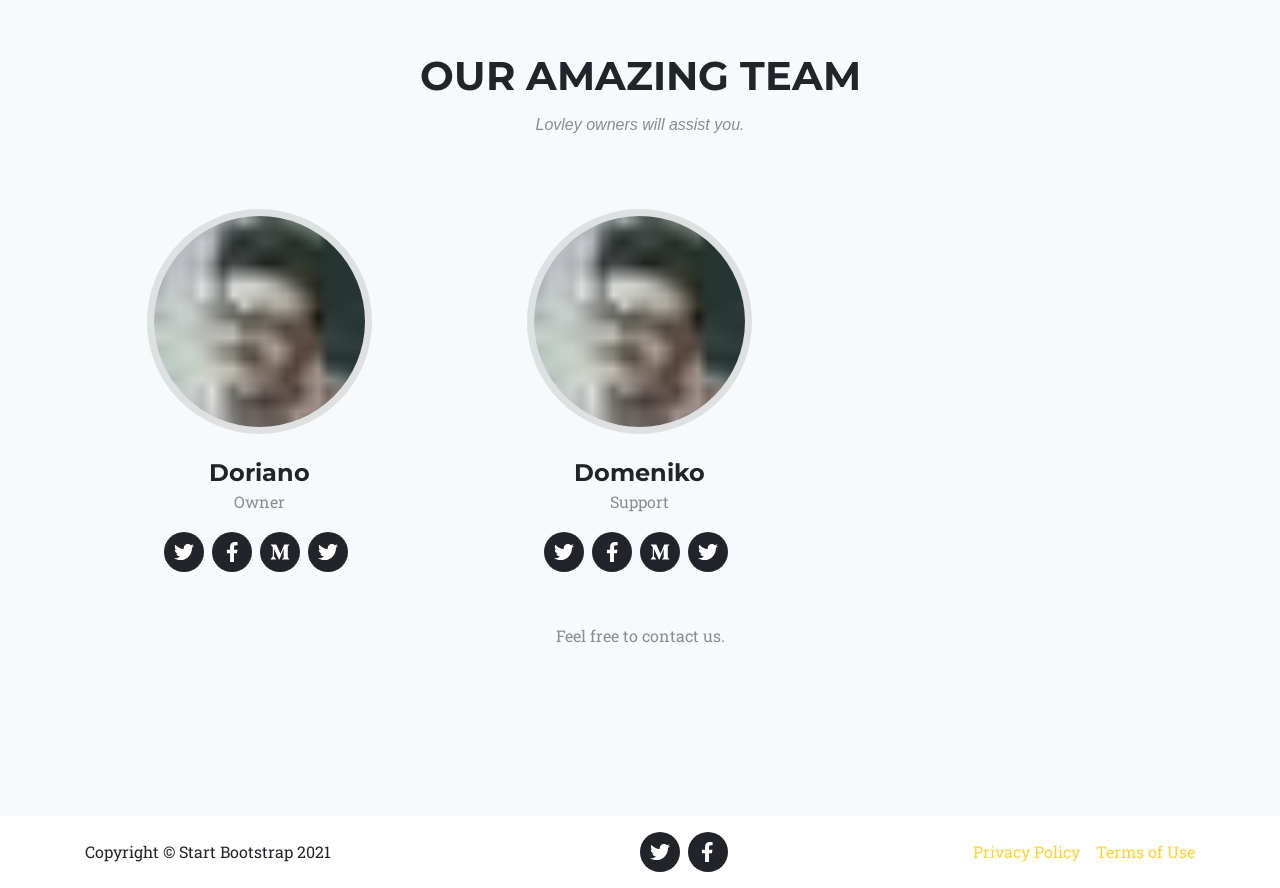Locate the bounding box of the UI element based on this description: "General". Provide four float numbers between 0 and 1 as [left, top, right, bottom].

None